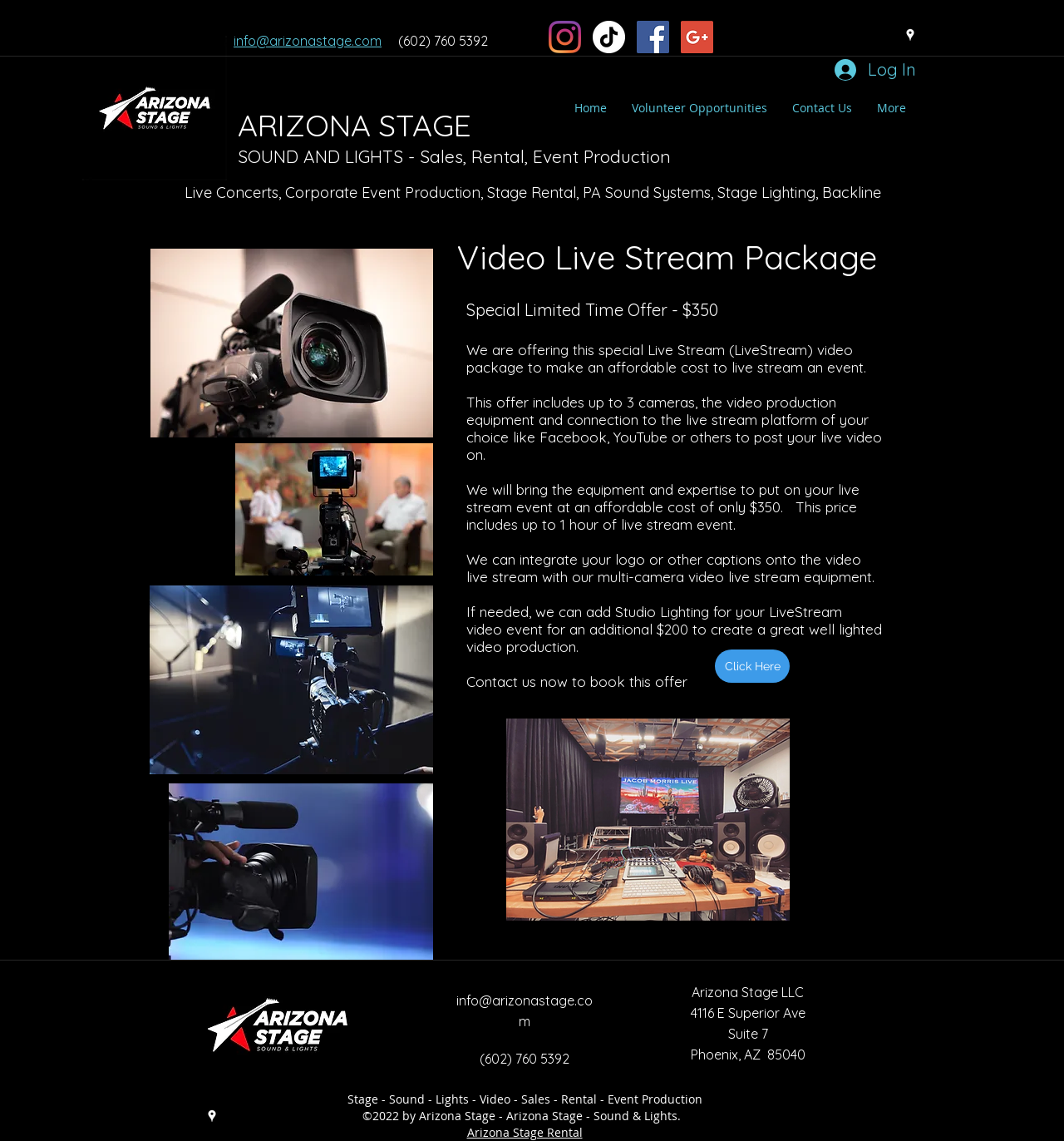What is the phone number?
Give a single word or phrase answer based on the content of the image.

(602) 760 5392